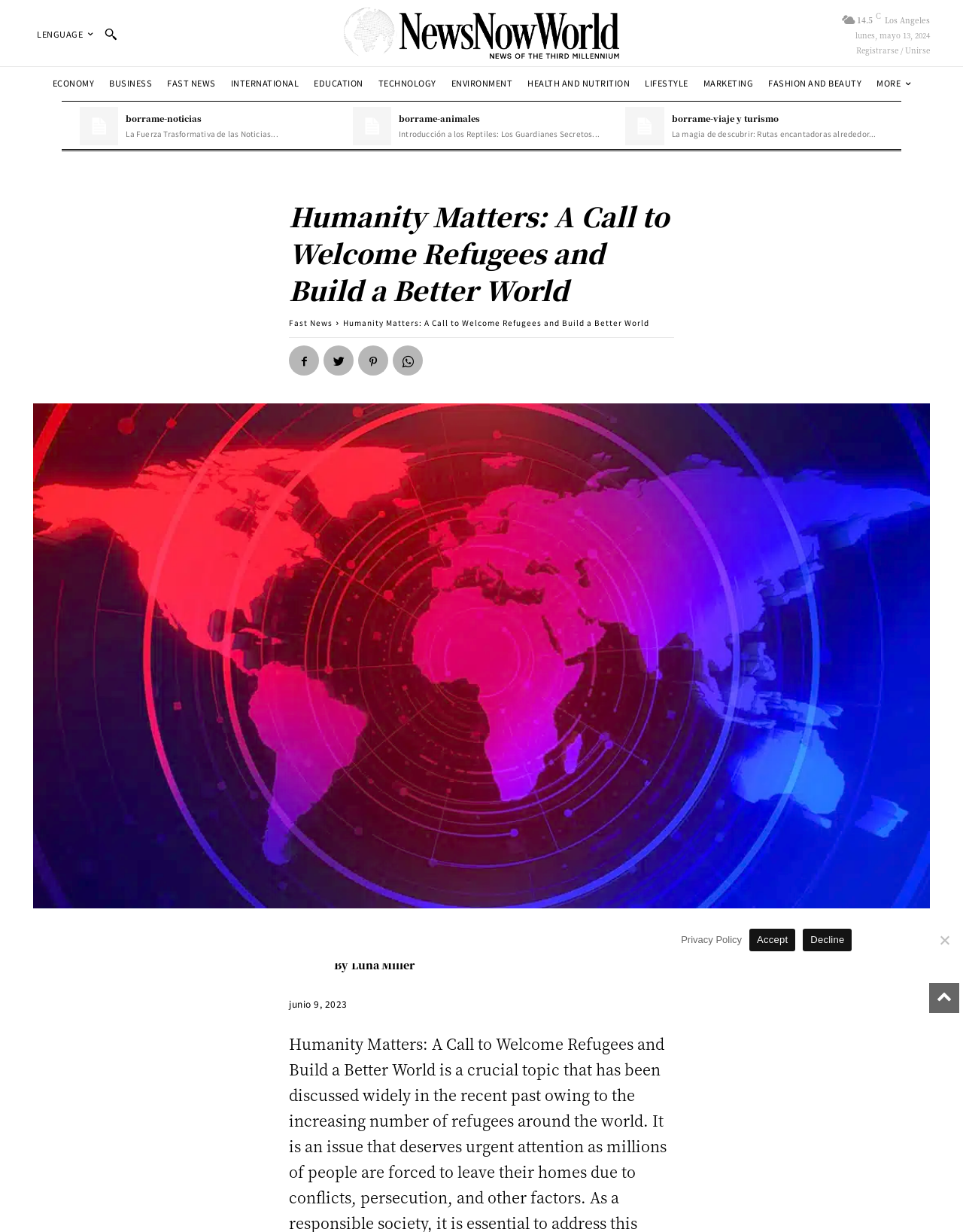Please identify the bounding box coordinates of the area that needs to be clicked to follow this instruction: "Click the logo".

[0.357, 0.006, 0.643, 0.048]